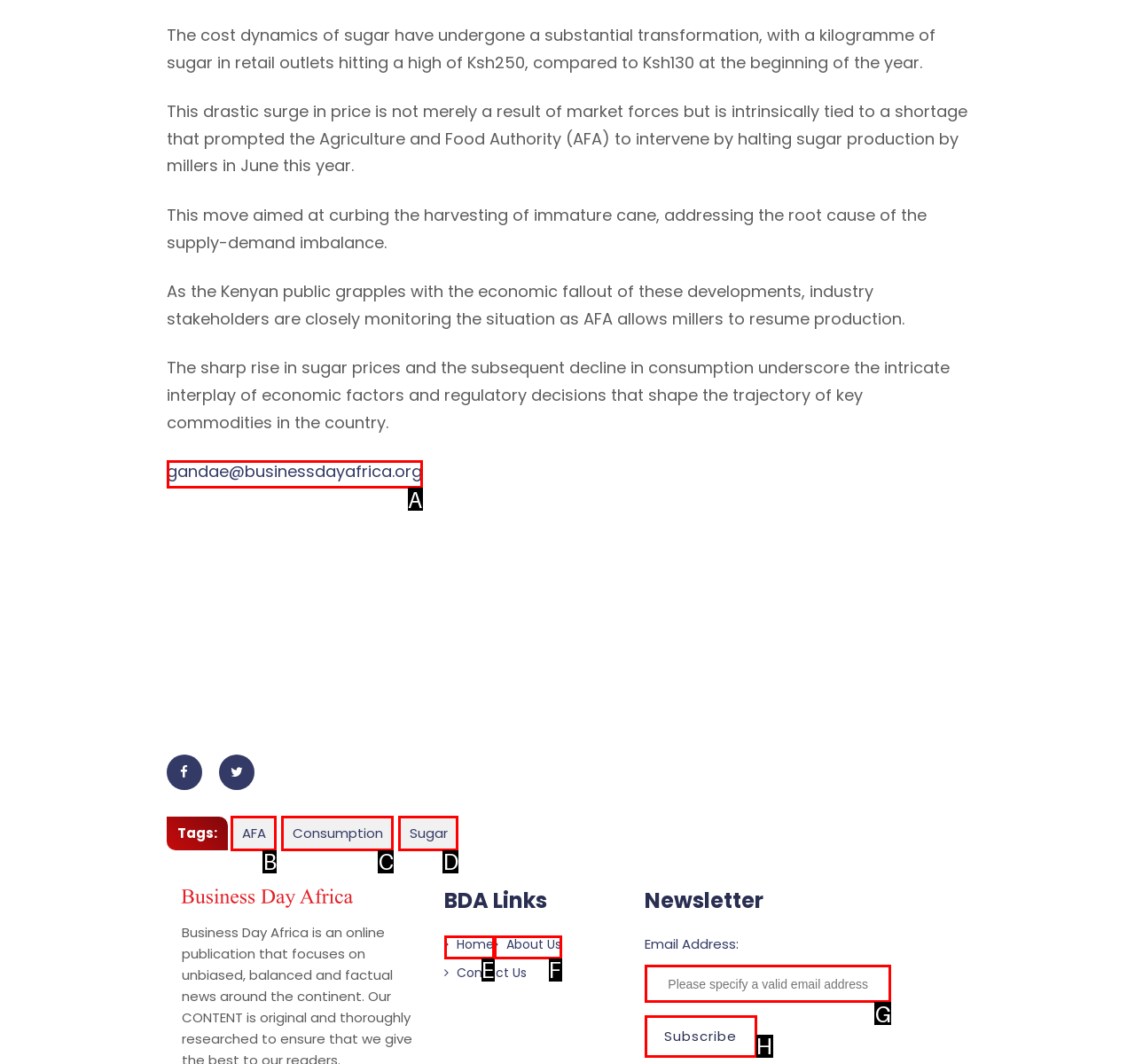Identify the correct UI element to click for the following task: Click on Corporate Video Production Singapore Choose the option's letter based on the given choices.

None